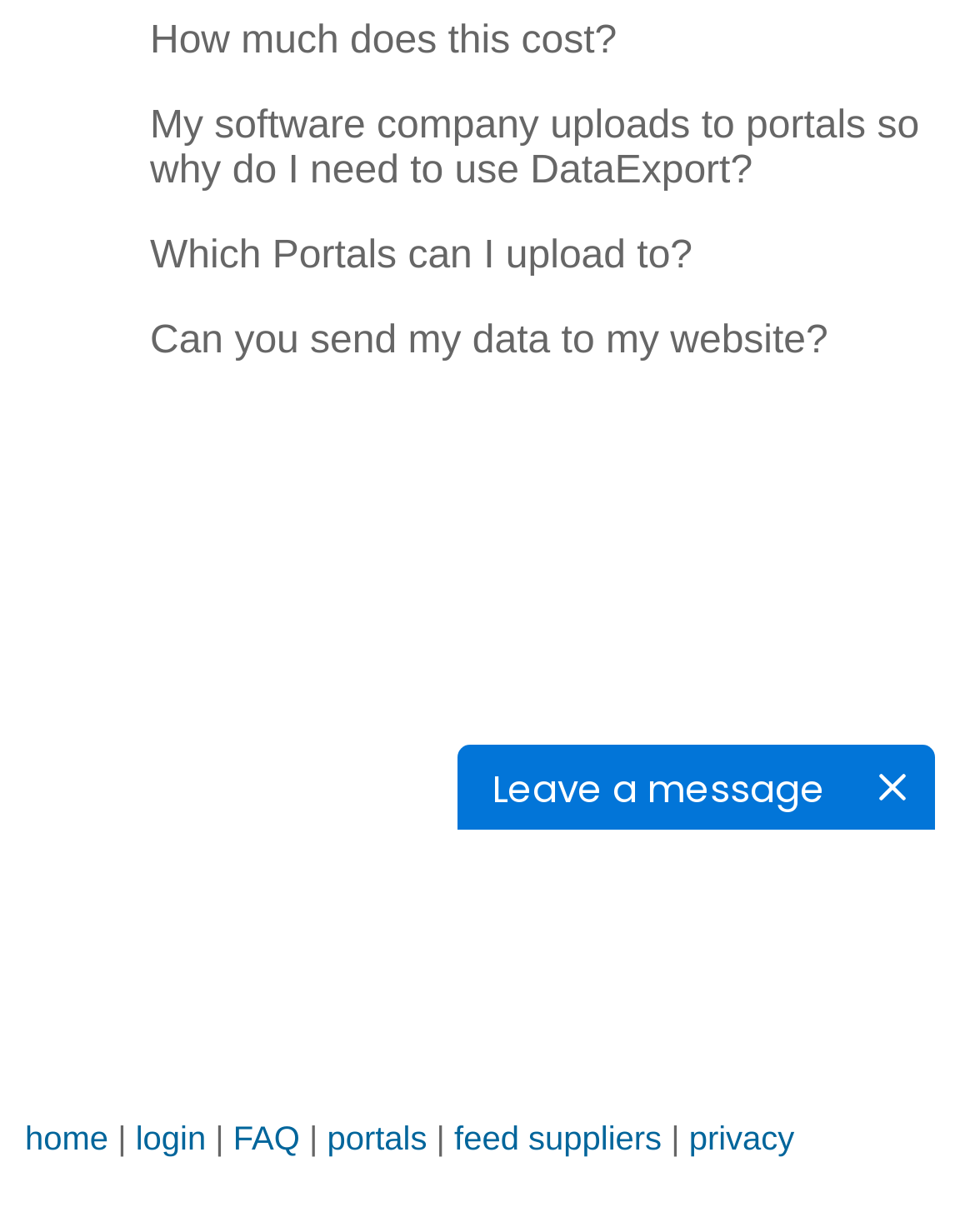Given the description: "How much does this cost?", determine the bounding box coordinates of the UI element. The coordinates should be formatted as four float numbers between 0 and 1, [left, top, right, bottom].

[0.026, 0.016, 0.974, 0.053]